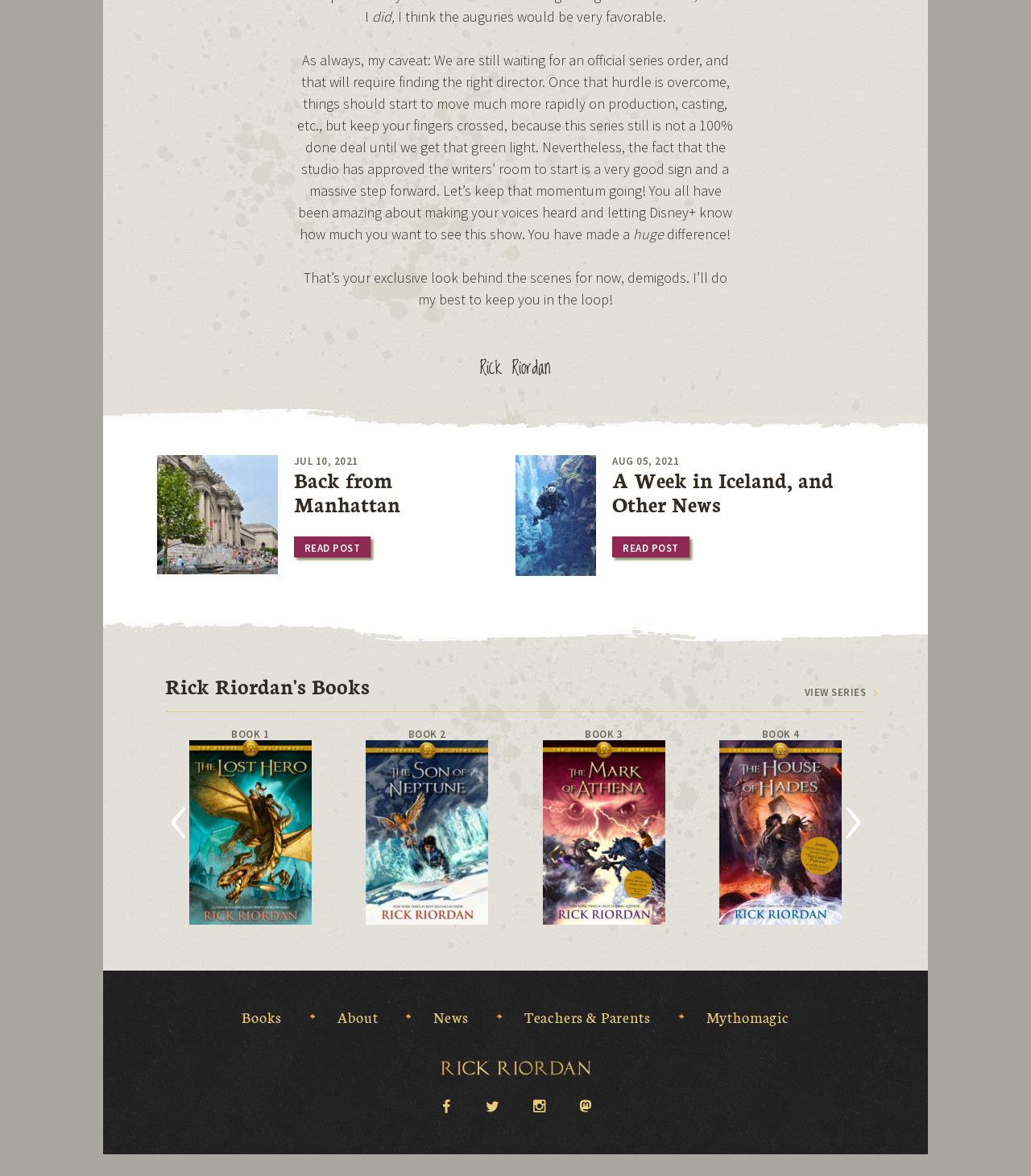Highlight the bounding box of the UI element that corresponds to this description: "Books".

[0.234, 0.856, 0.274, 0.873]